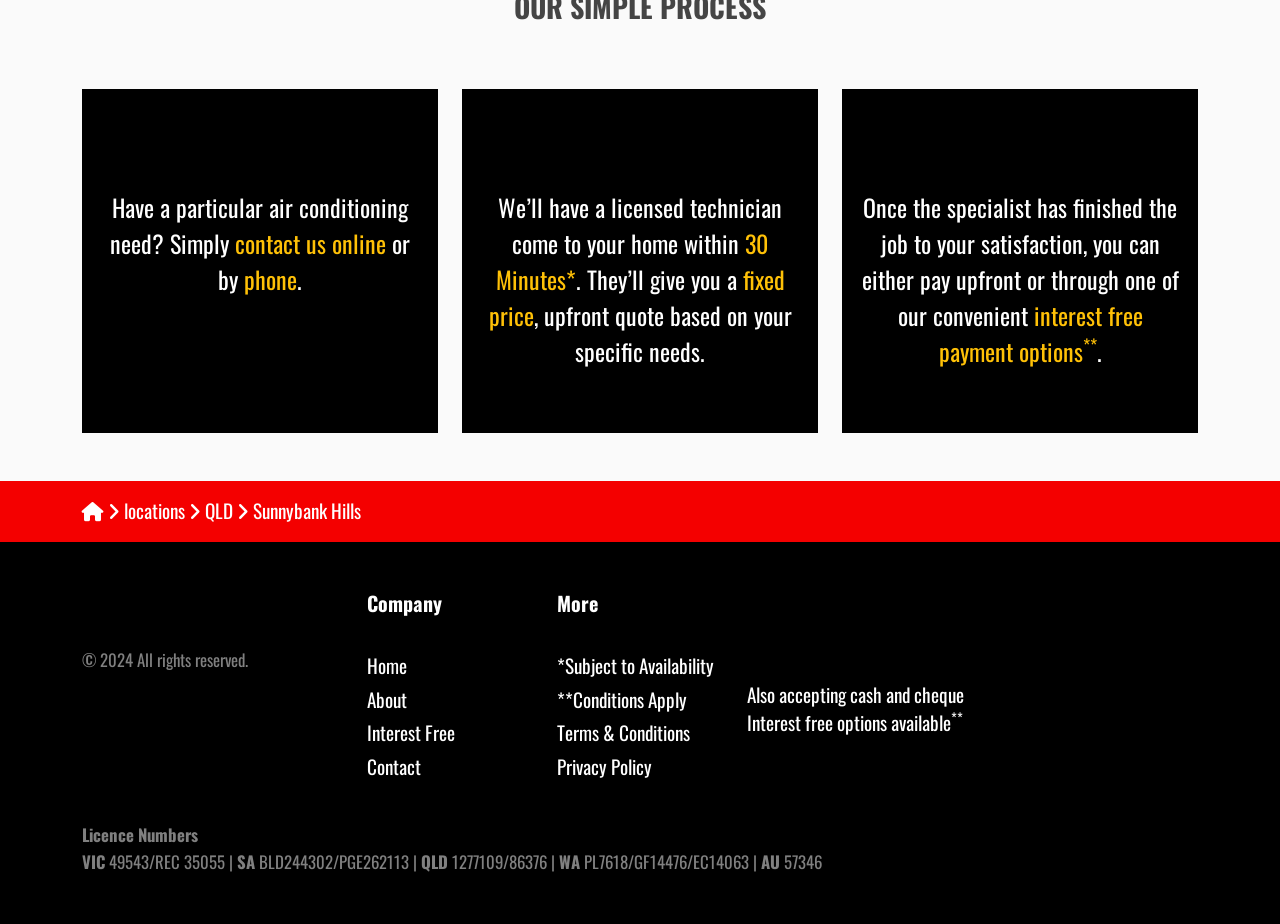With reference to the image, please provide a detailed answer to the following question: What is the response time for a licensed technician to arrive at a customer's home?

According to the webpage, a licensed technician will arrive at a customer's home within 30 minutes, as stated in the text 'We’ll have a licensed technician come to your home within 30 Minutes*'.